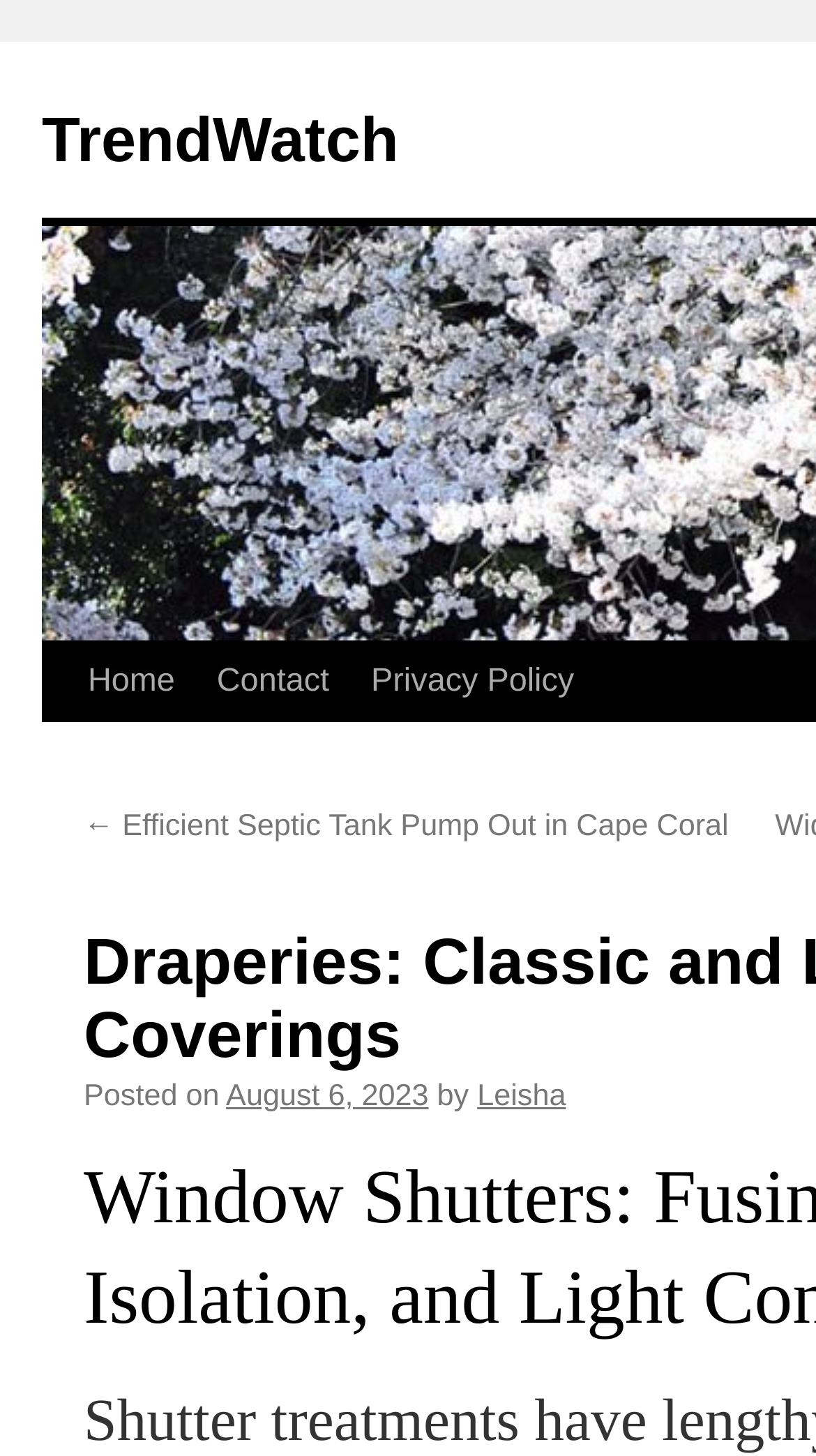Please identify the bounding box coordinates of the area I need to click to accomplish the following instruction: "view posts by Leisha".

[0.585, 0.741, 0.694, 0.764]